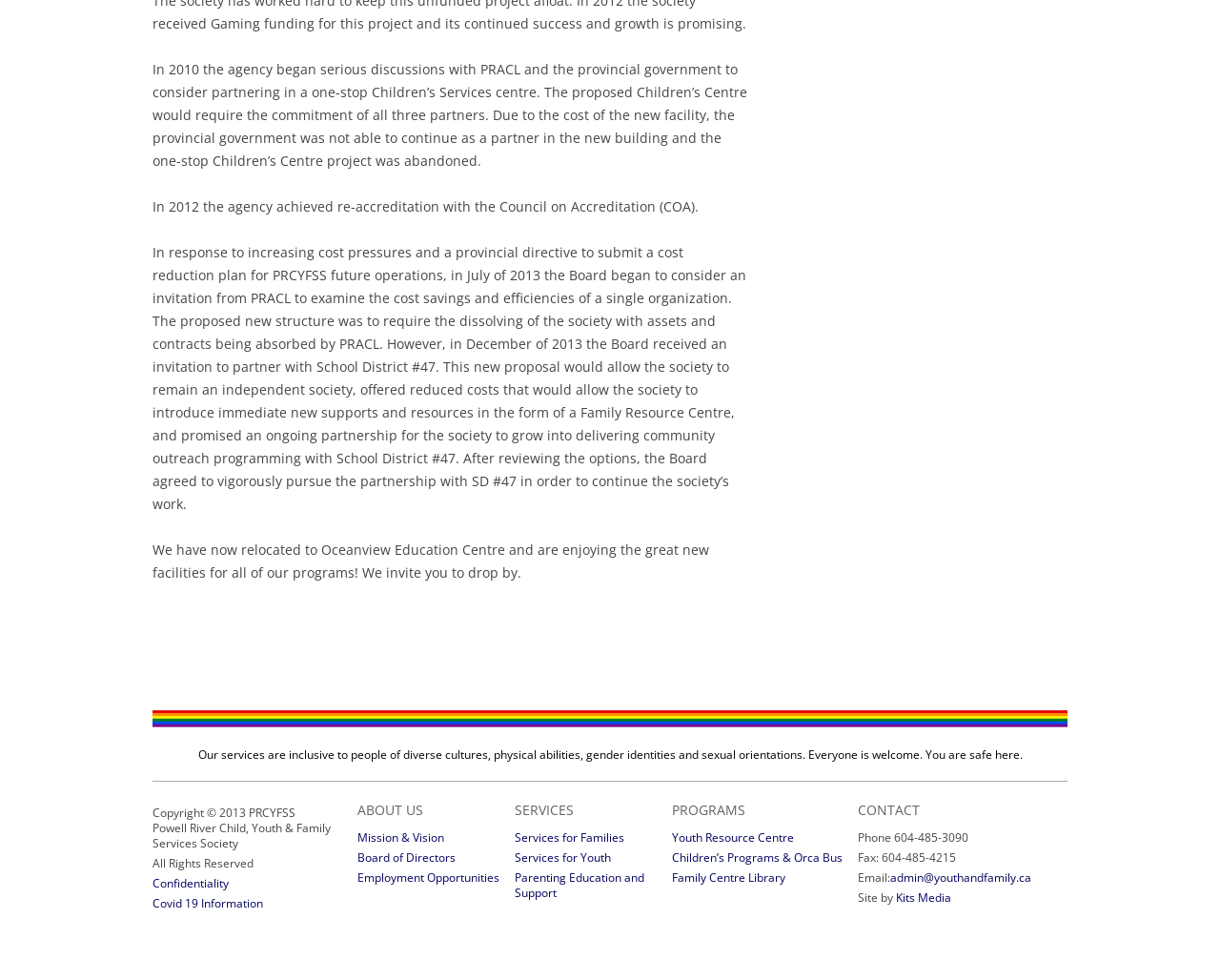Find the bounding box coordinates of the area to click in order to follow the instruction: "Click the 'Youth Resource Centre' link".

[0.551, 0.846, 0.651, 0.863]